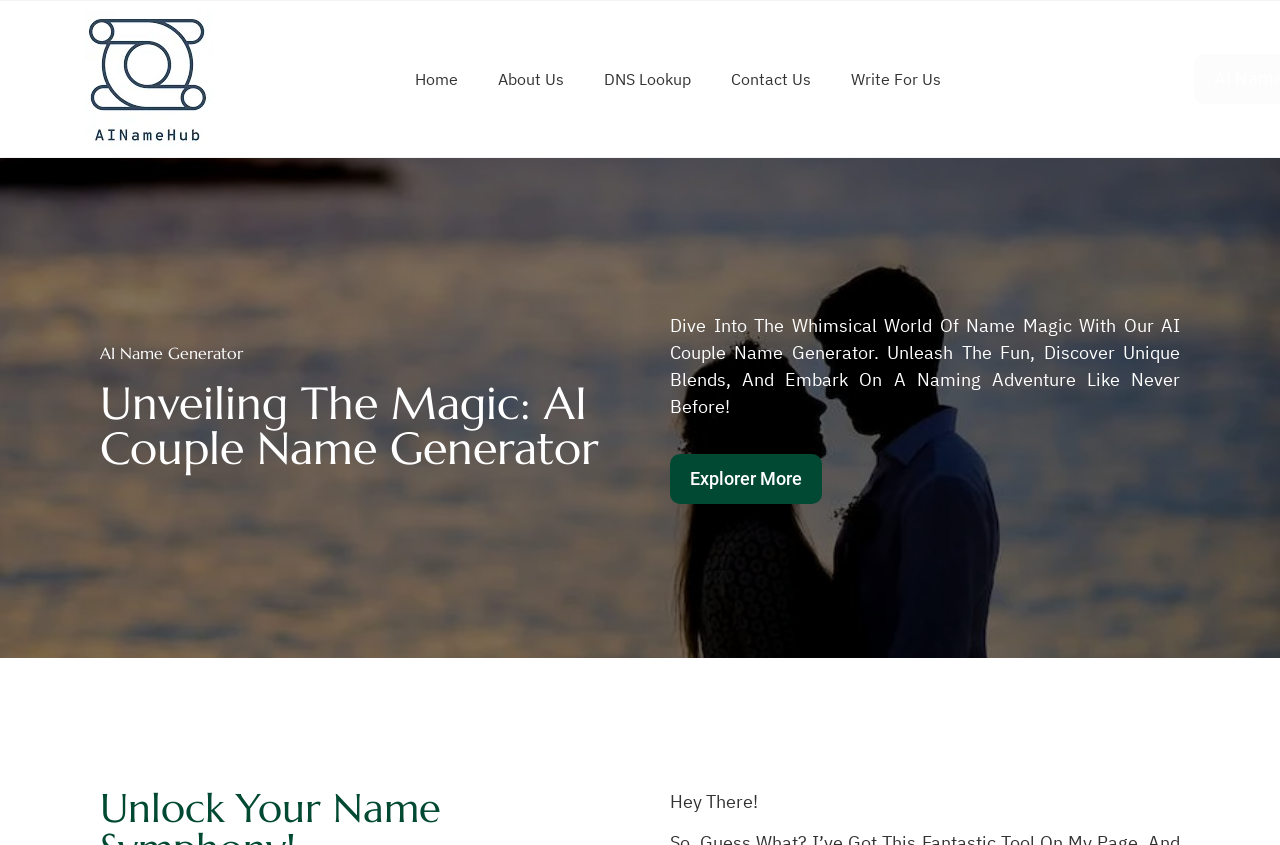Find the bounding box coordinates for the element described here: "AI Name Generators".

[0.77, 0.064, 0.928, 0.123]